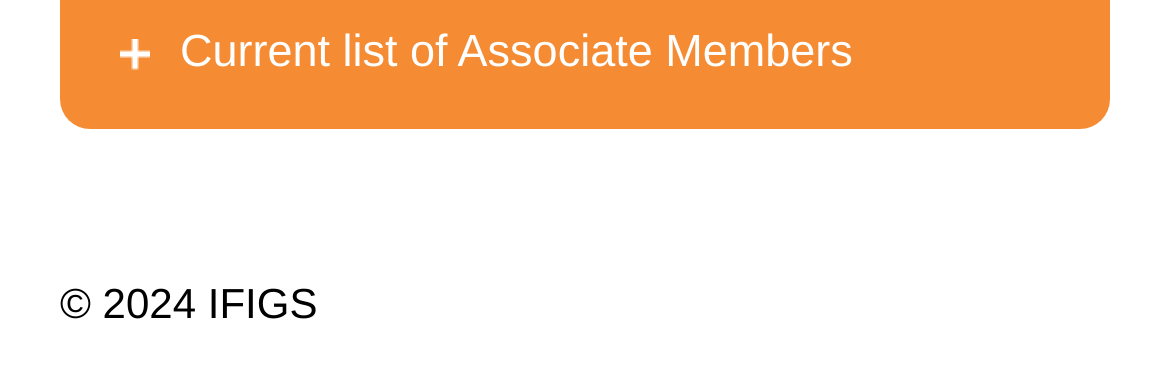Answer the question in a single word or phrase:
How many links are on the webpage?

5